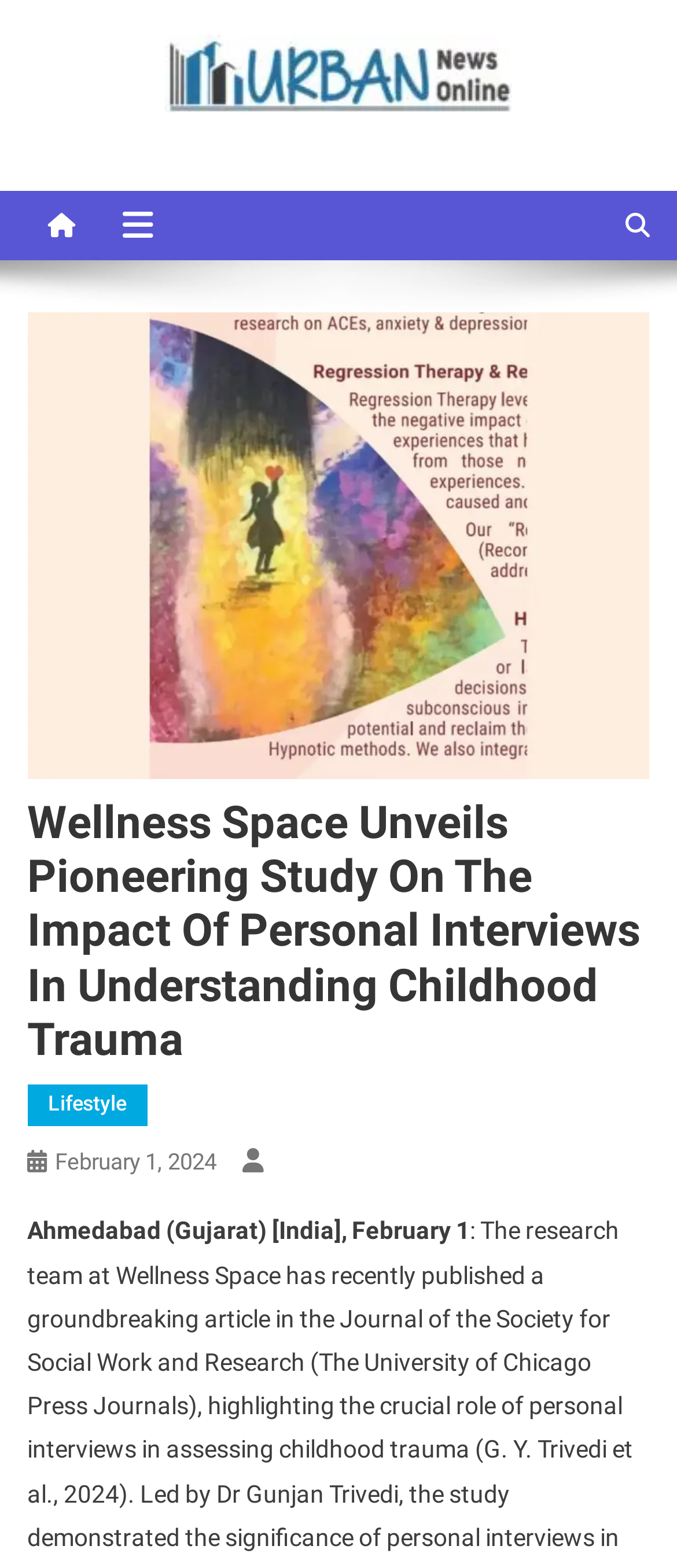Determine the bounding box for the HTML element described here: "parent_node: Urban News Online". The coordinates should be given as [left, top, right, bottom] with each number being a float between 0 and 1.

[0.244, 0.037, 0.756, 0.054]